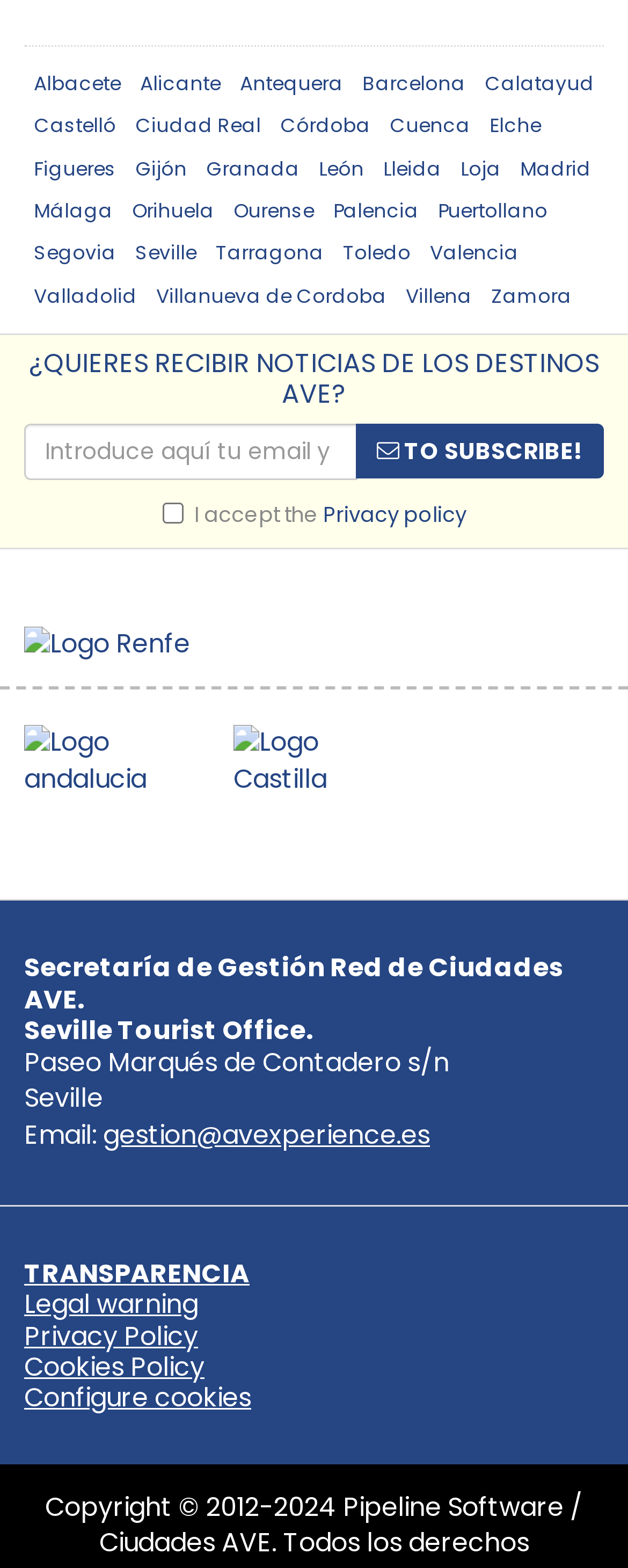Find the bounding box coordinates of the clickable element required to execute the following instruction: "Check the Privacy policy". Provide the coordinates as four float numbers between 0 and 1, i.e., [left, top, right, bottom].

[0.514, 0.319, 0.742, 0.337]